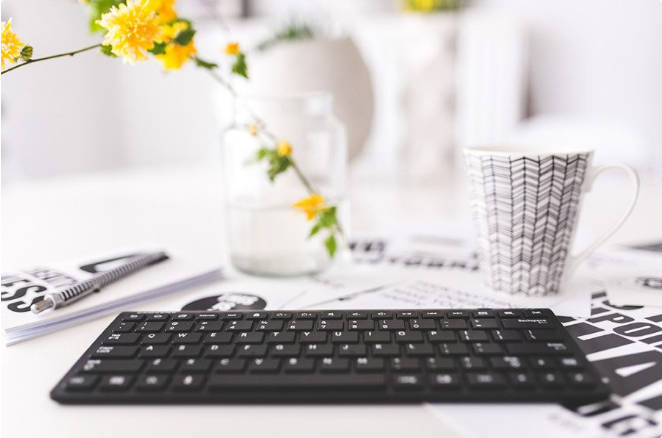Describe all elements and aspects of the image.

The image features a modern workspace setup, showcasing a sleek black keyboard positioned prominently on a clean, white table. In the background, a clear glass jar contains fresh yellow flowers, adding a touch of vibrancy and life to the scene. A patterned mug sits nearby, adorned with a herringbone design, suggesting a cozy atmosphere perfect for enjoying a warm beverage. Scattered around the keyboard are various papers and notes, hinting at a productive session of brainstorming or organizing ideas. The overall aesthetic is bright and inviting, capturing the essence of an organized and creative work environment.